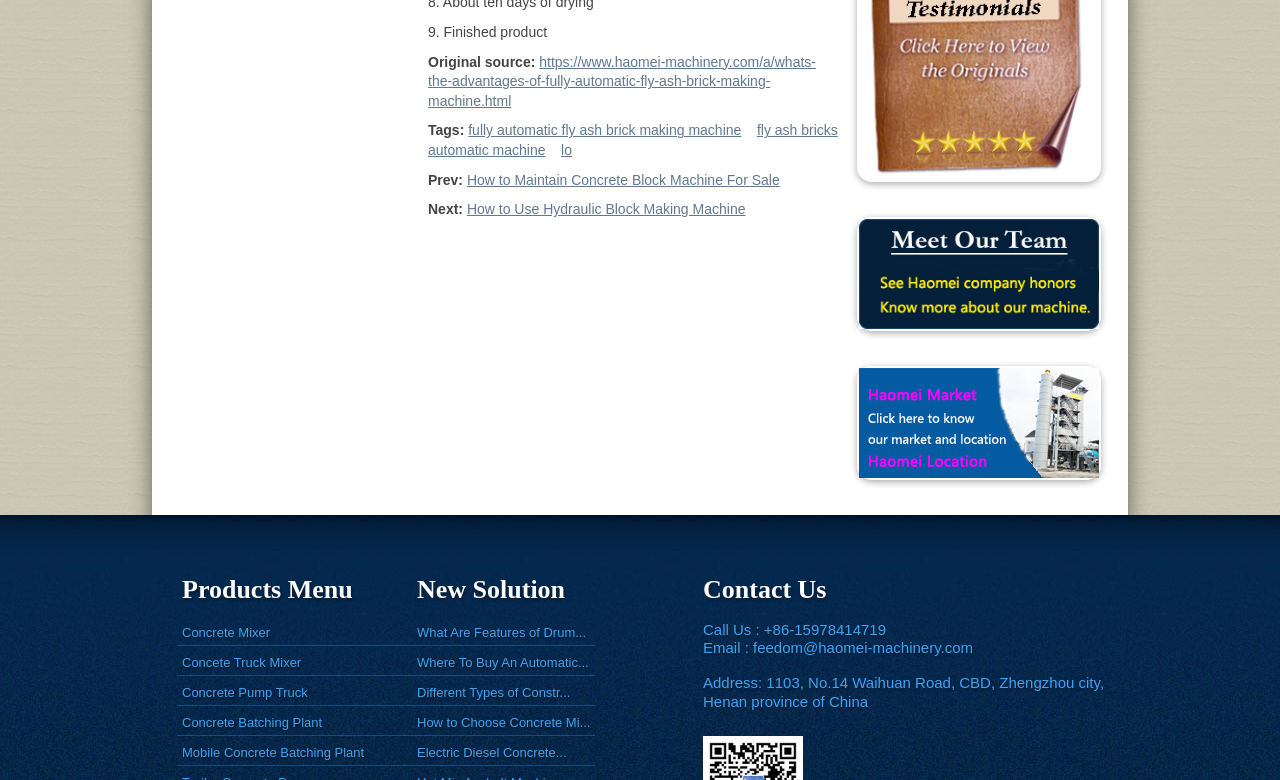Please find the bounding box coordinates of the element that you should click to achieve the following instruction: "Click on the link to learn about the advantages of fully automatic fly ash brick making machine". The coordinates should be presented as four float numbers between 0 and 1: [left, top, right, bottom].

[0.334, 0.069, 0.637, 0.139]